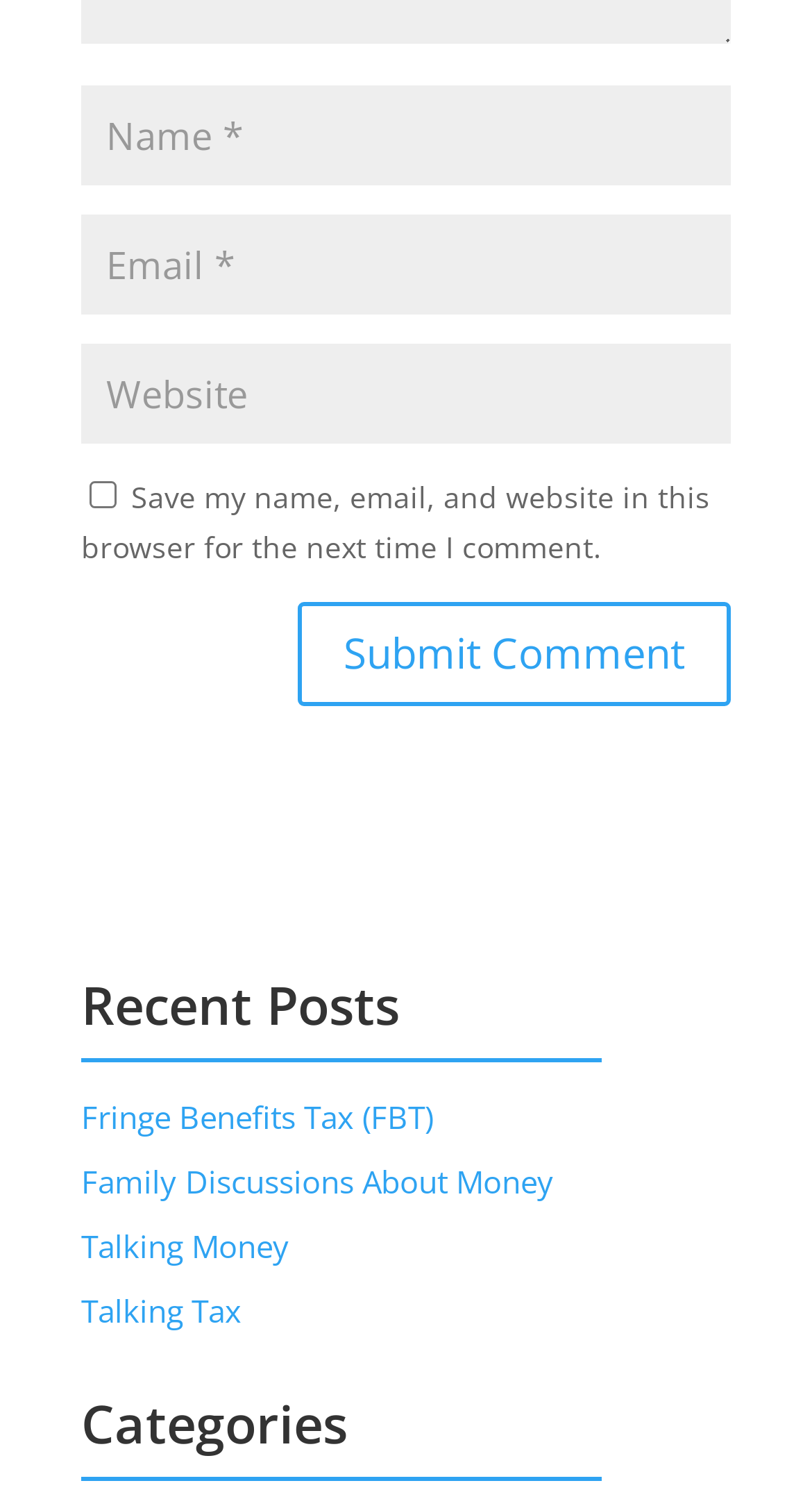What categories are listed on the webpage?
Answer the question with just one word or phrase using the image.

None specified